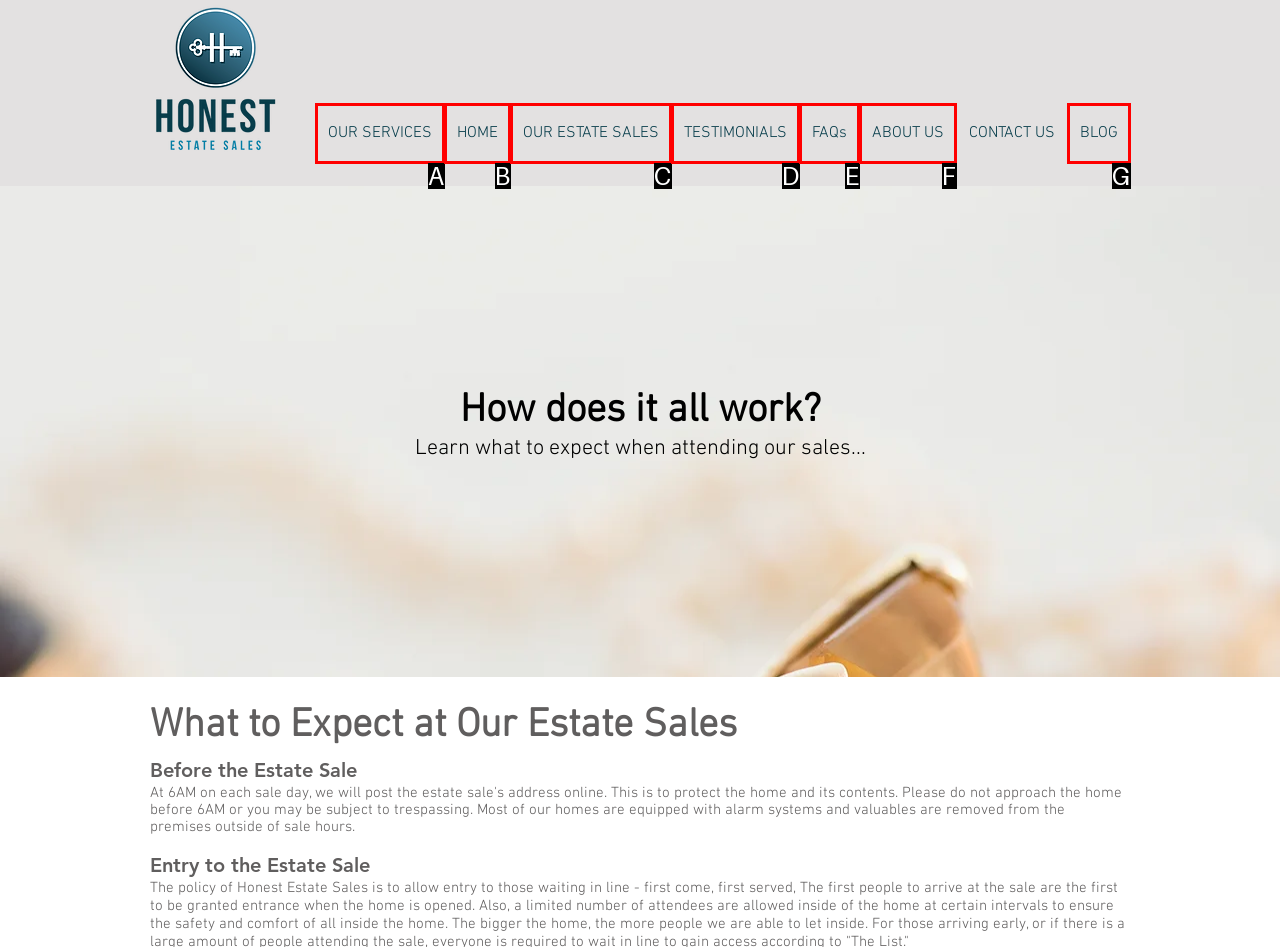From the available choices, determine which HTML element fits this description: OUR ESTATE SALES Respond with the correct letter.

C